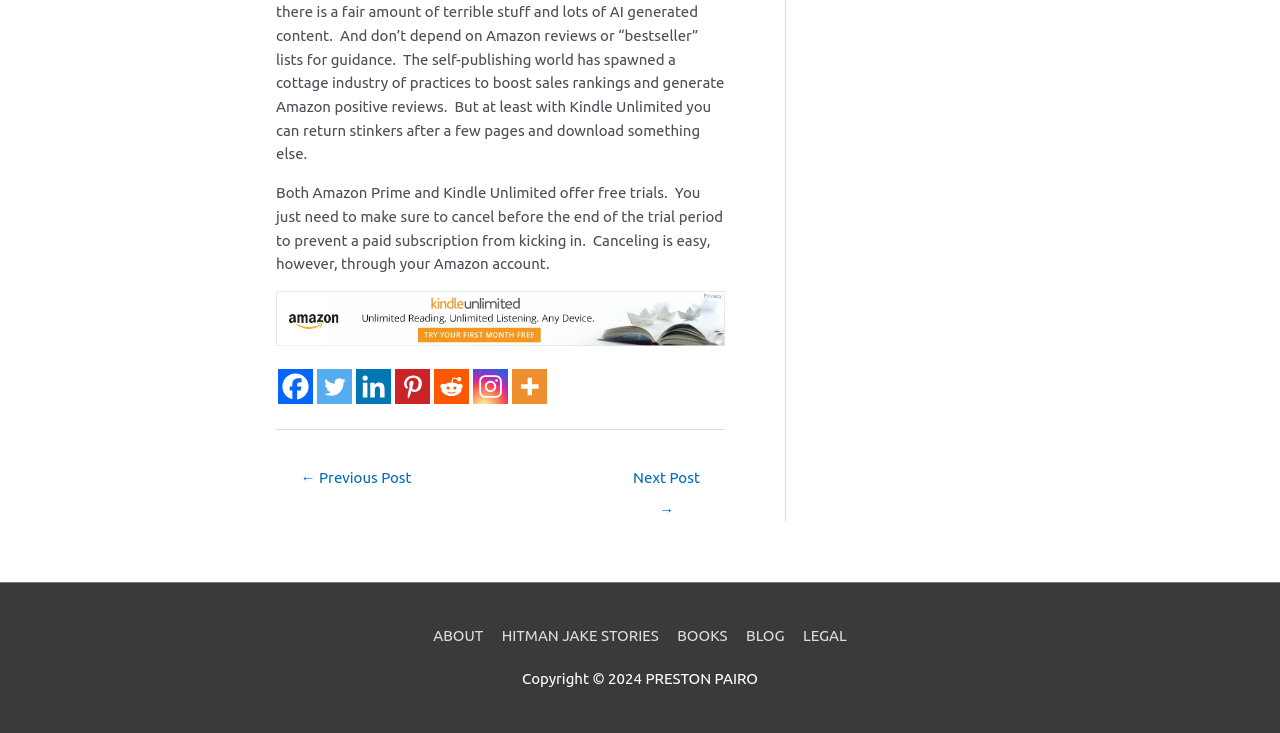Please give a concise answer to this question using a single word or phrase: 
How many main menu items are there?

5